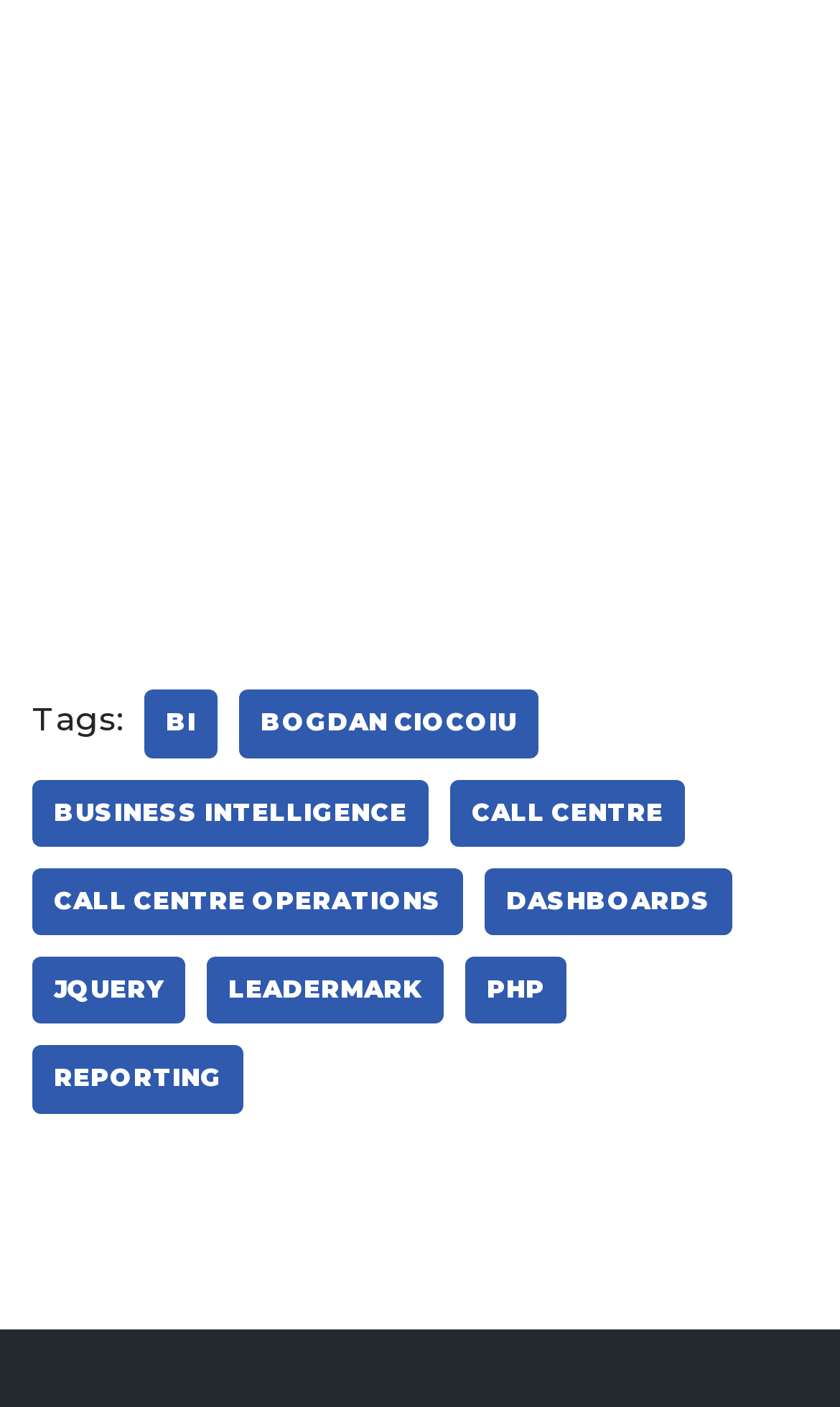Identify the bounding box coordinates for the region to click in order to carry out this instruction: "Check Pricing". Provide the coordinates using four float numbers between 0 and 1, formatted as [left, top, right, bottom].

None